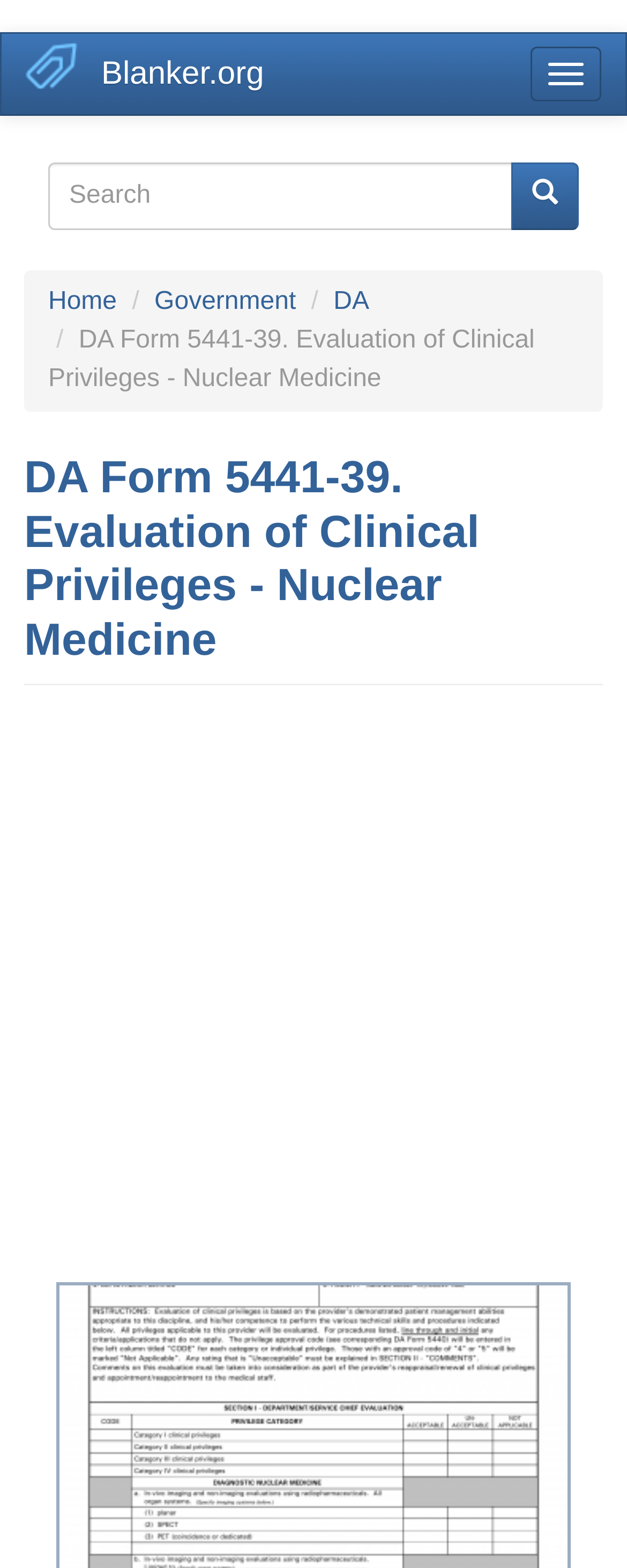Please find the bounding box coordinates of the element that you should click to achieve the following instruction: "Click on Government link". The coordinates should be presented as four float numbers between 0 and 1: [left, top, right, bottom].

[0.246, 0.184, 0.472, 0.201]